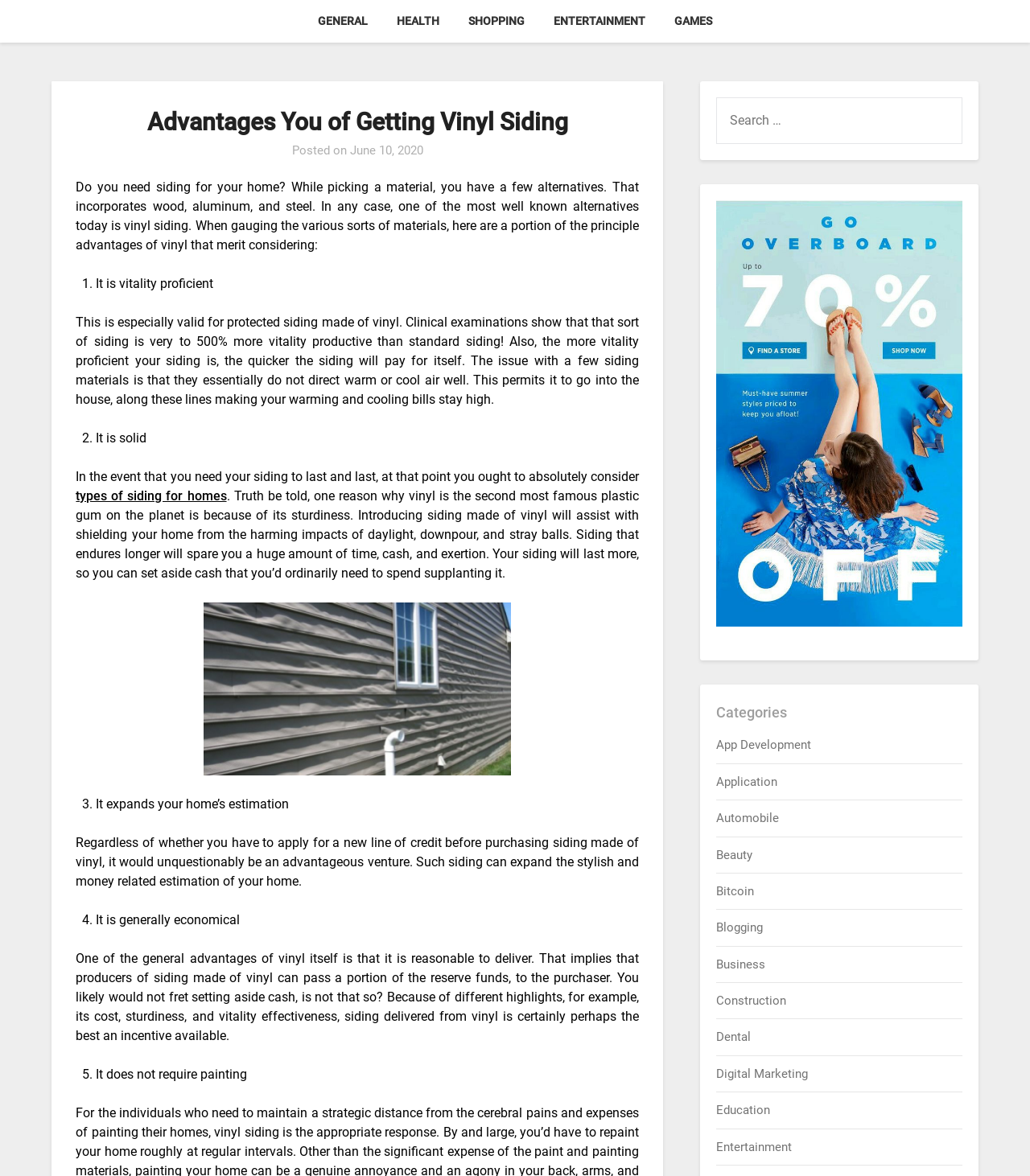Find and specify the bounding box coordinates that correspond to the clickable region for the instruction: "Click on the 'Categories' heading".

[0.696, 0.596, 0.776, 0.616]